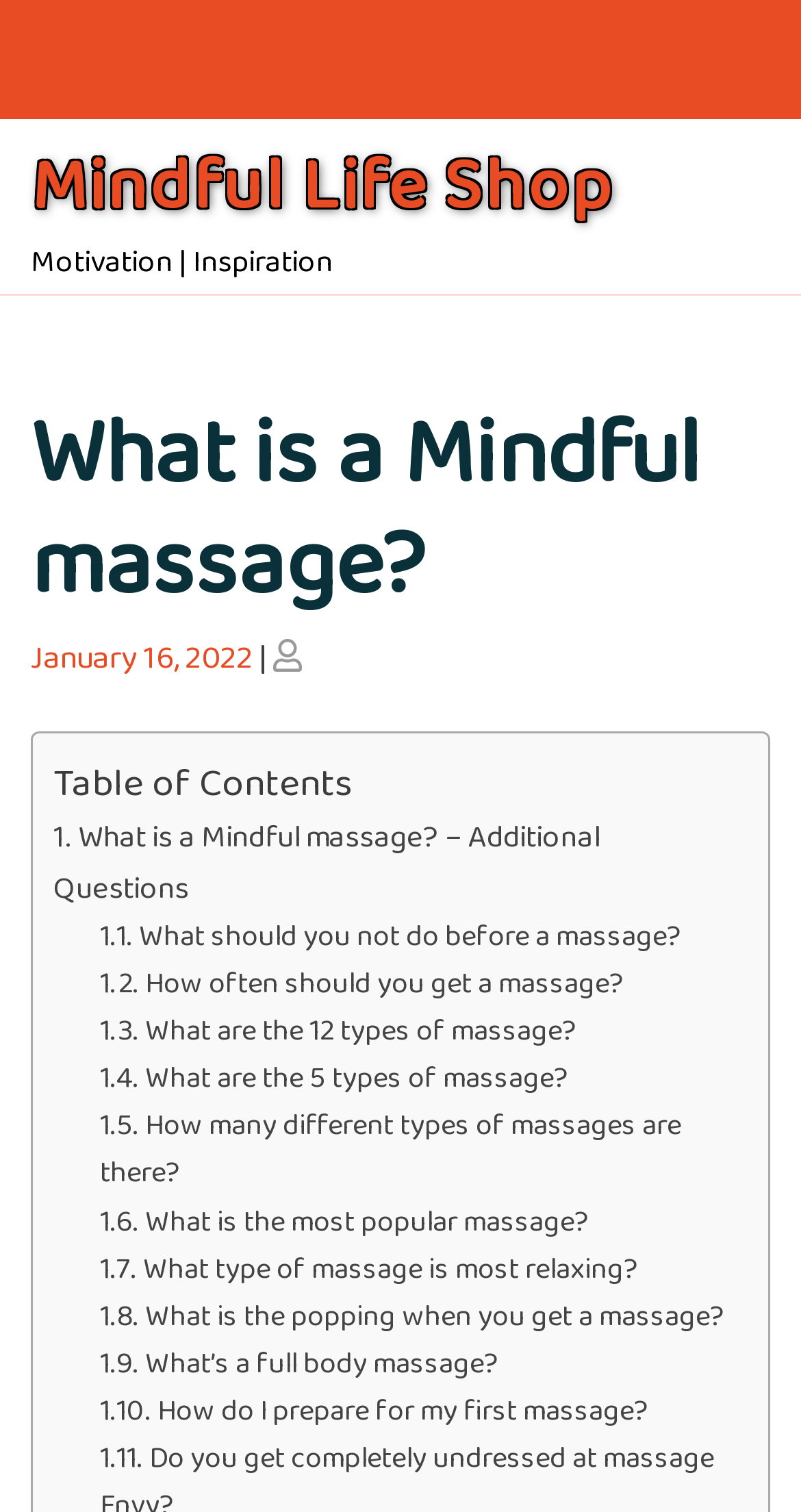Identify the bounding box coordinates of the clickable region required to complete the instruction: "Click on the '. What should you not do before a massage?' link". The coordinates should be given as four float numbers within the range of 0 and 1, i.e., [left, top, right, bottom].

[0.174, 0.603, 0.85, 0.633]